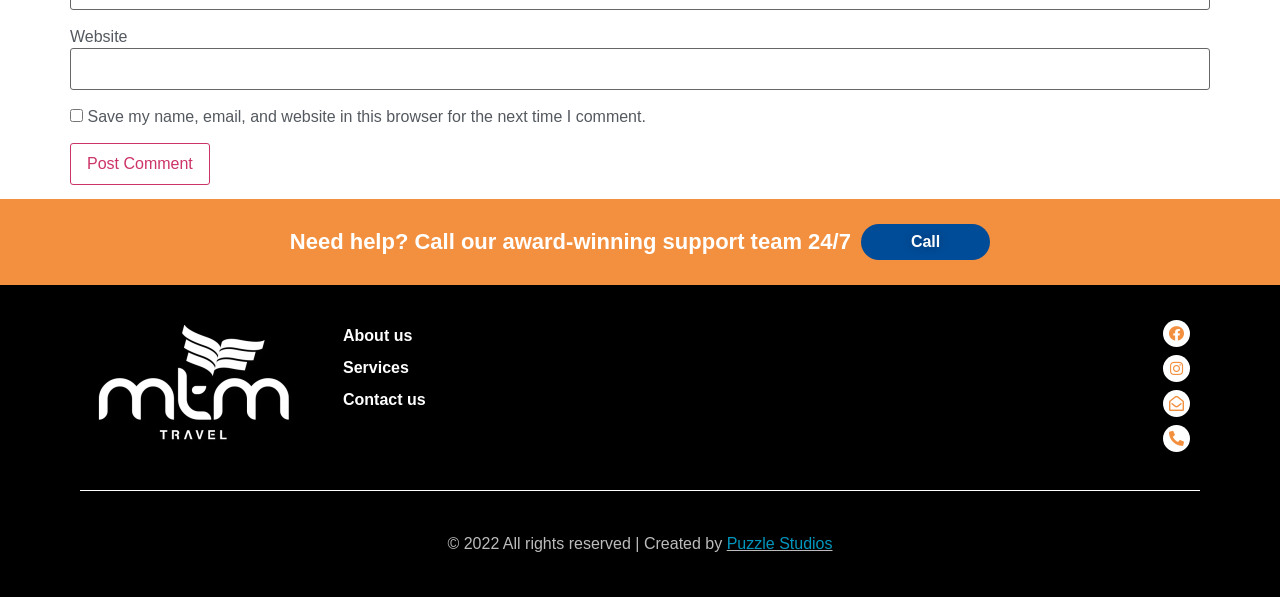Determine the bounding box coordinates for the HTML element described here: "Puzzle Studios".

[0.568, 0.897, 0.65, 0.925]